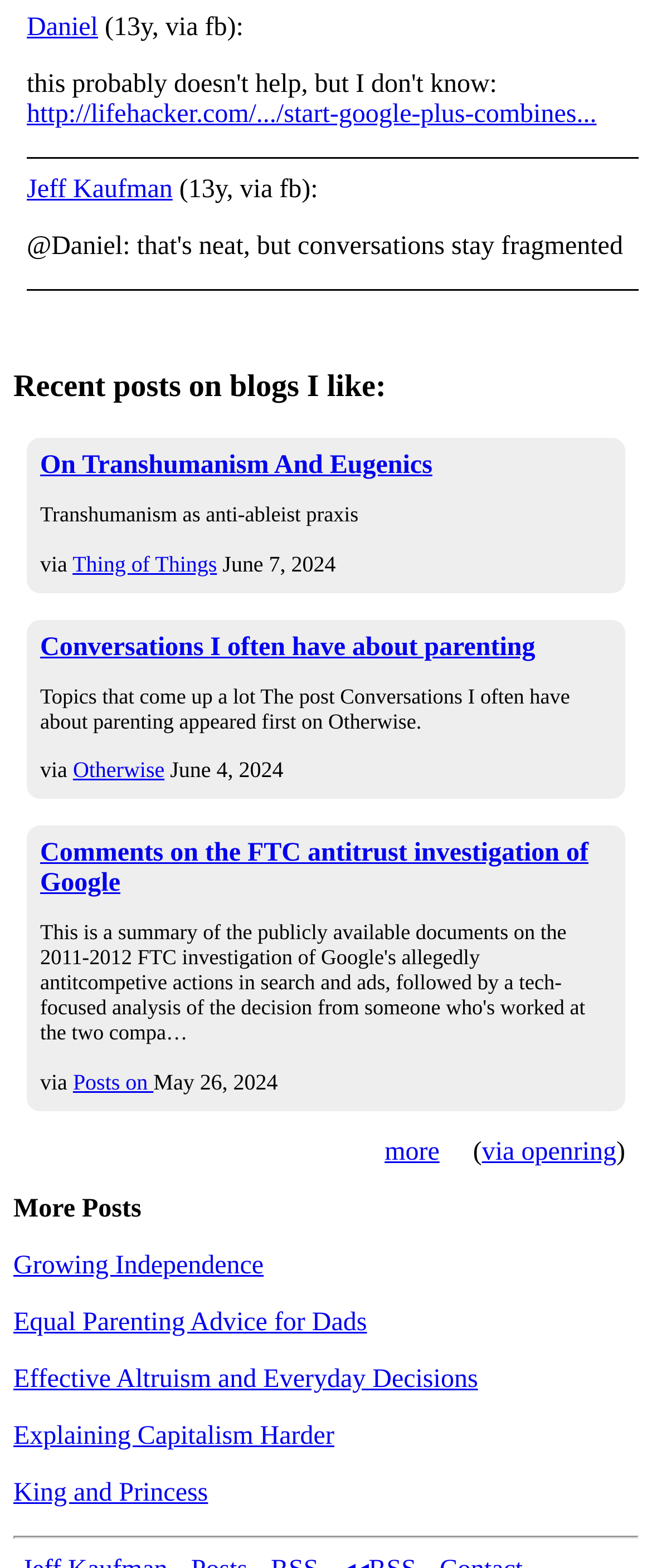Answer briefly with one word or phrase:
What is the name of the first blogger mentioned?

Daniel